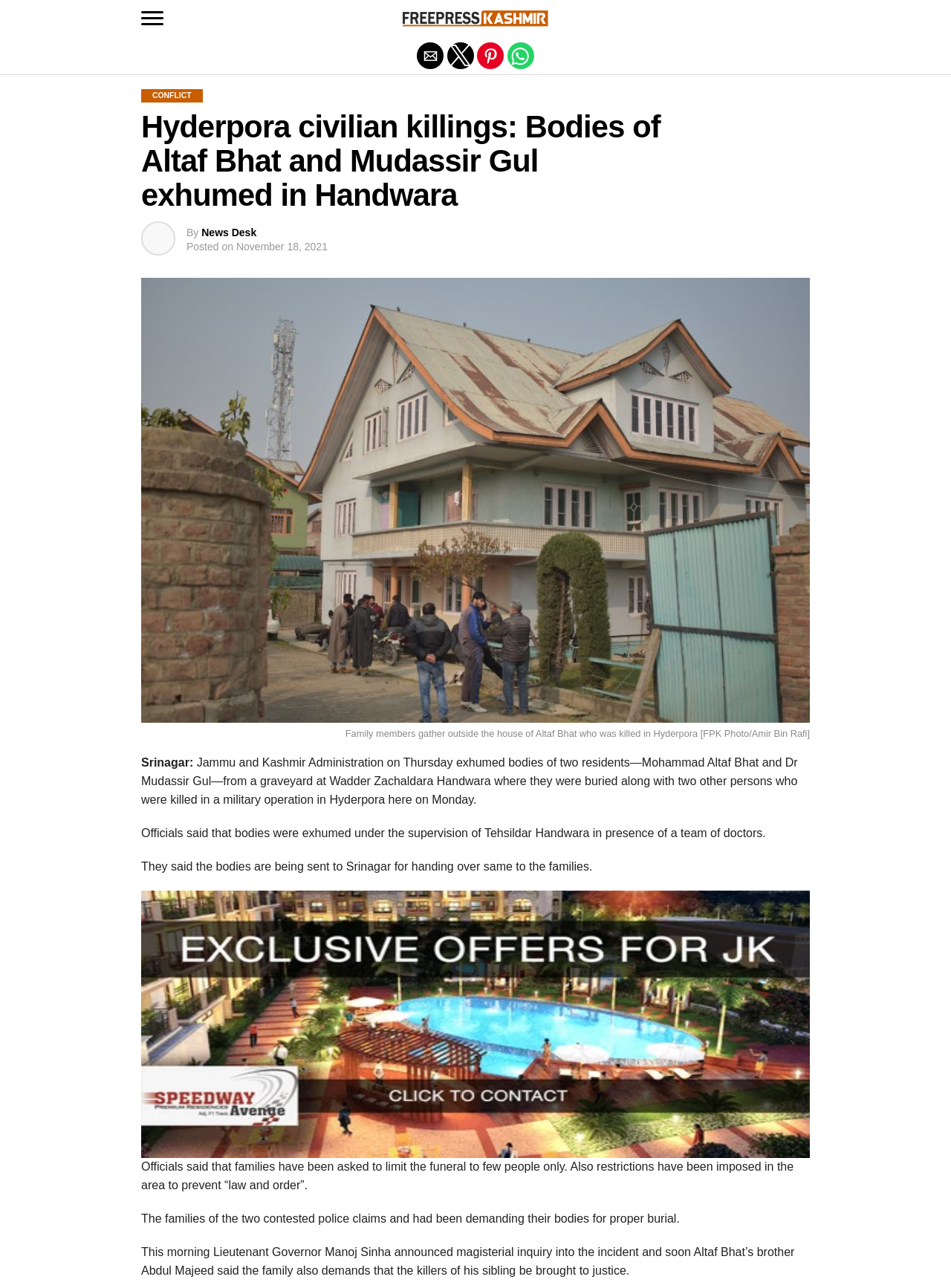Using the provided description: "News Desk", find the bounding box coordinates of the corresponding UI element. The output should be four float numbers between 0 and 1, in the format [left, top, right, bottom].

[0.212, 0.176, 0.27, 0.185]